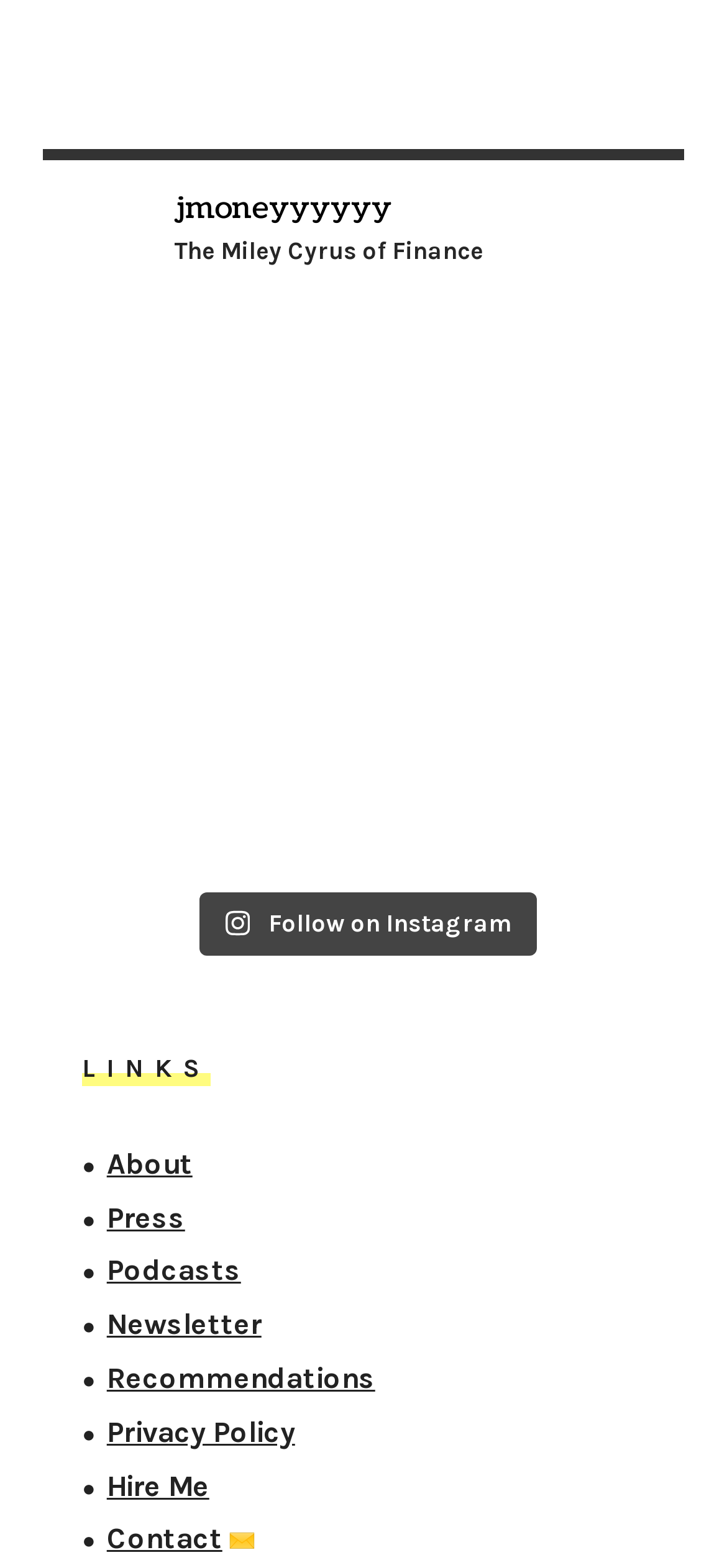Using the webpage screenshot, locate the HTML element that fits the following description and provide its bounding box: "CLICK HERE".

None